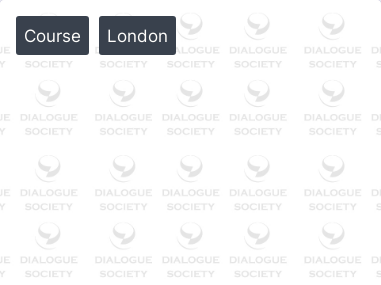Craft a detailed explanation of the image.

The image features two links, labeled "Course" and "London," presented against a subtle backdrop that includes the logo of the Dialogue Society. These elements are part of the promotional material for the "Dialogue in Islam Course: Building Resilience against Violent Extremism (BRAVE) – Week 2." This course specifically delves into the themes of dialogue and community resilience, aimed at fostering understanding and cohesion among diverse groups. The links likely serve as navigation tools for users to access more information about the course contents and locations, enhancing engagement with the educational offerings of the Dialogue Society.